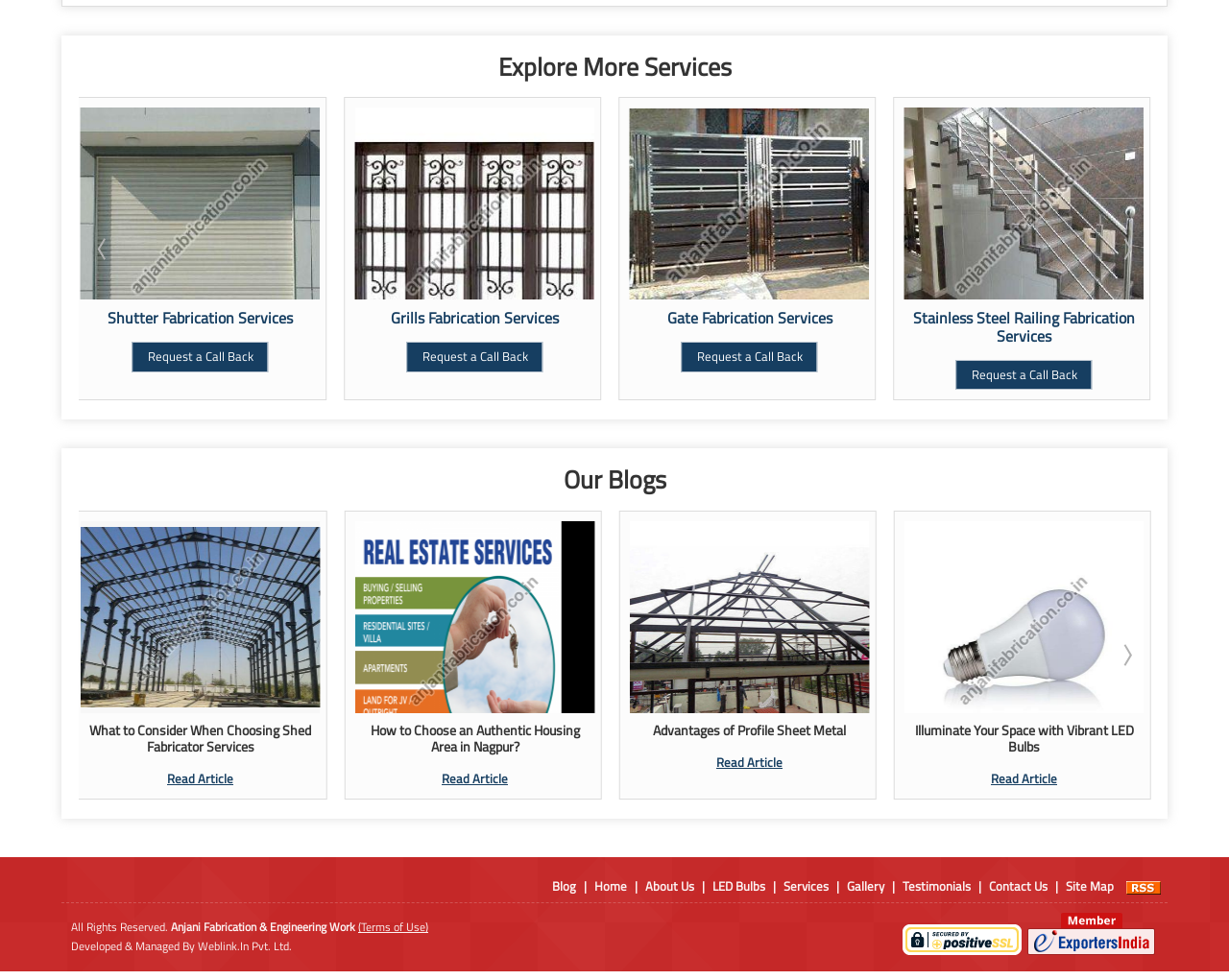What services are offered by Anjani Fabrication & Engineering Work?
Kindly offer a comprehensive and detailed response to the question.

Based on the links provided on the webpage, it can be inferred that Anjani Fabrication & Engineering Work offers various fabrication services including Shutter Fabrication, Grills Fabrication, Gate Fabrication, and Stainless Steel Railing Fabrication.